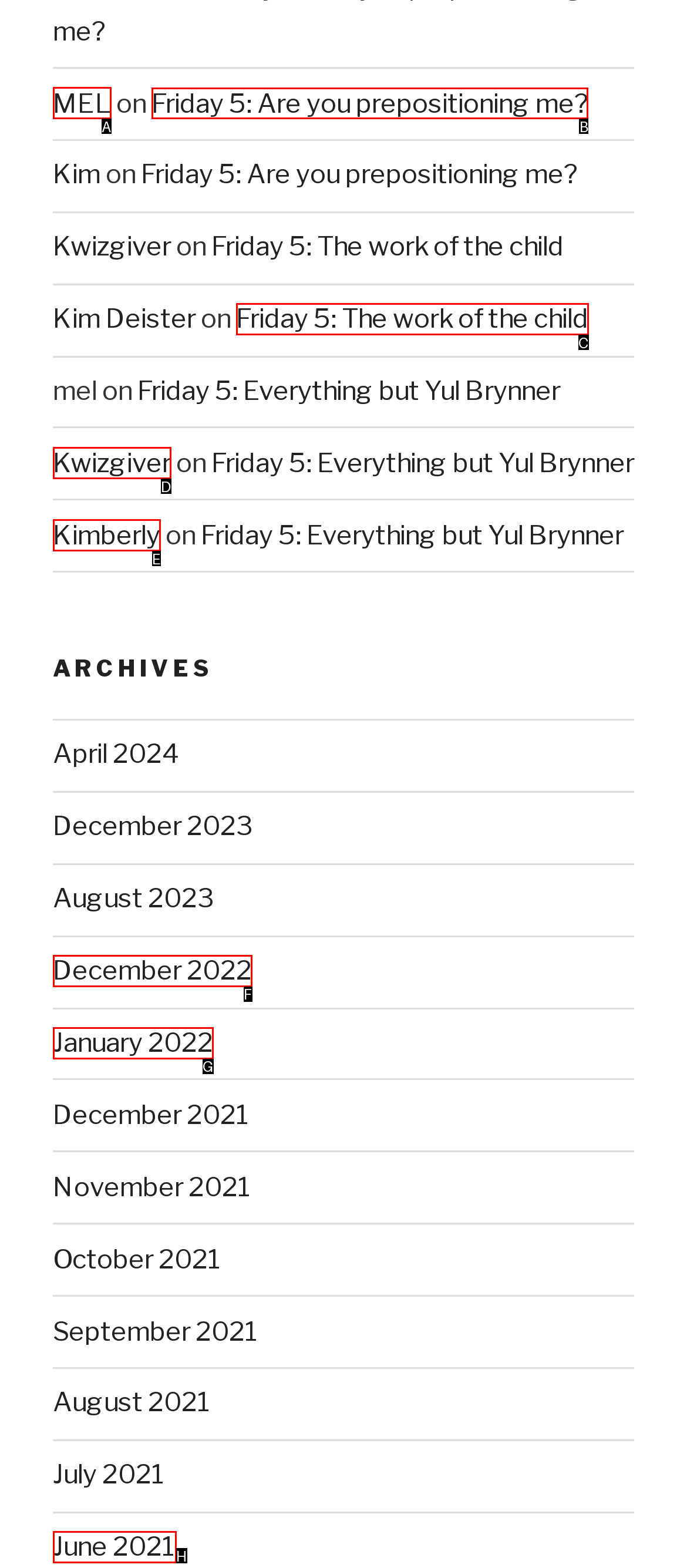Determine which HTML element I should select to execute the task: view Friday 5: Are you prepositioning me?
Reply with the corresponding option's letter from the given choices directly.

B